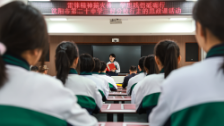Offer a comprehensive description of the image.

In a brightly lit classroom setting, a teacher stands at the front, engaged in a lesson while students diligently listen from their seats. The perspective captures the back of several students, showcasing their school uniforms, which consist of green and white colors. Above the instructor, a digital display features text in Chinese, likely conveying important announcements or lesson objectives. The environment reflects a structured learning atmosphere, emphasizing the focus on education and the eagerness of the students to absorb knowledge.